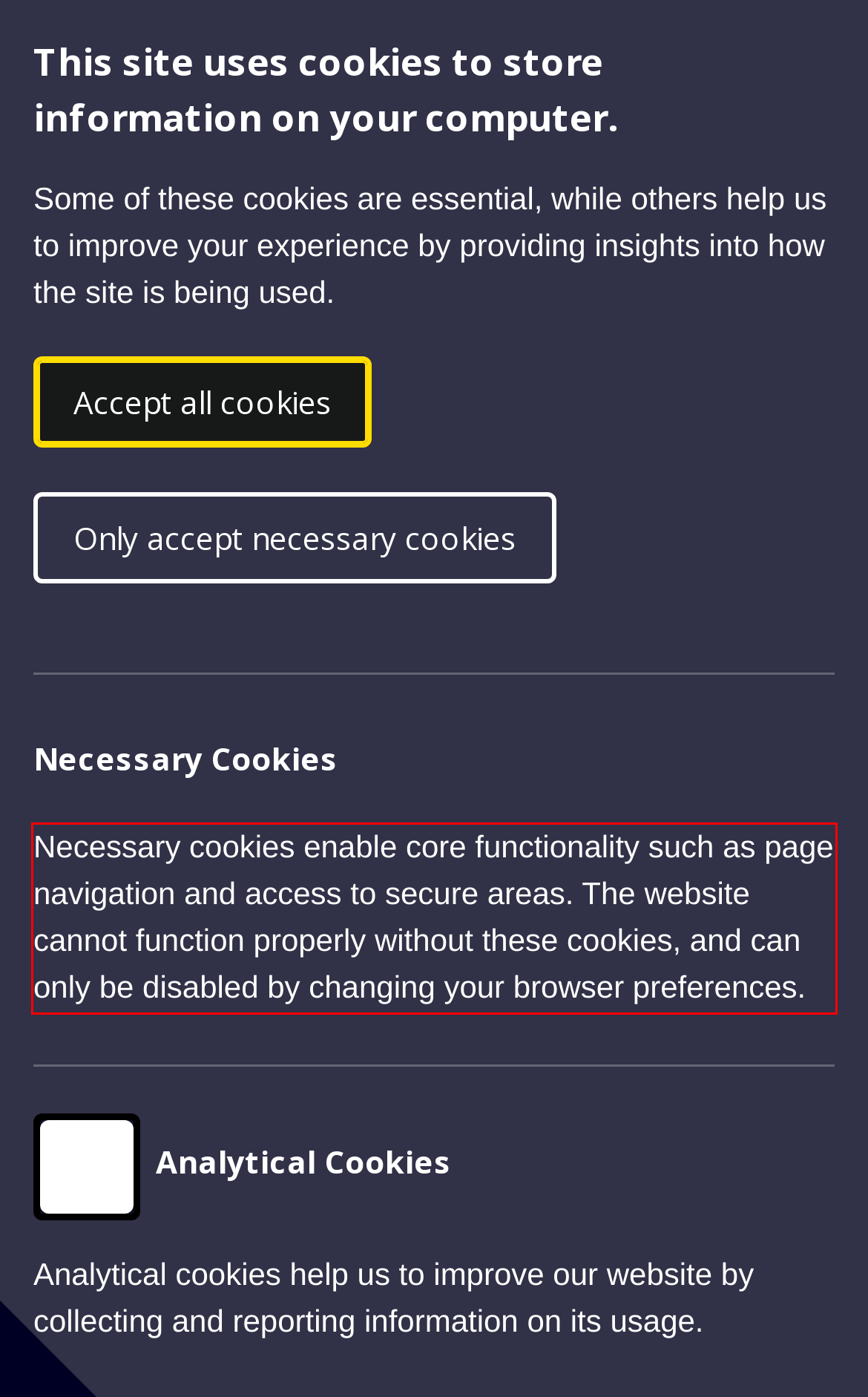Analyze the red bounding box in the provided webpage screenshot and generate the text content contained within.

Necessary cookies enable core functionality such as page navigation and access to secure areas. The website cannot function properly without these cookies, and can only be disabled by changing your browser preferences.